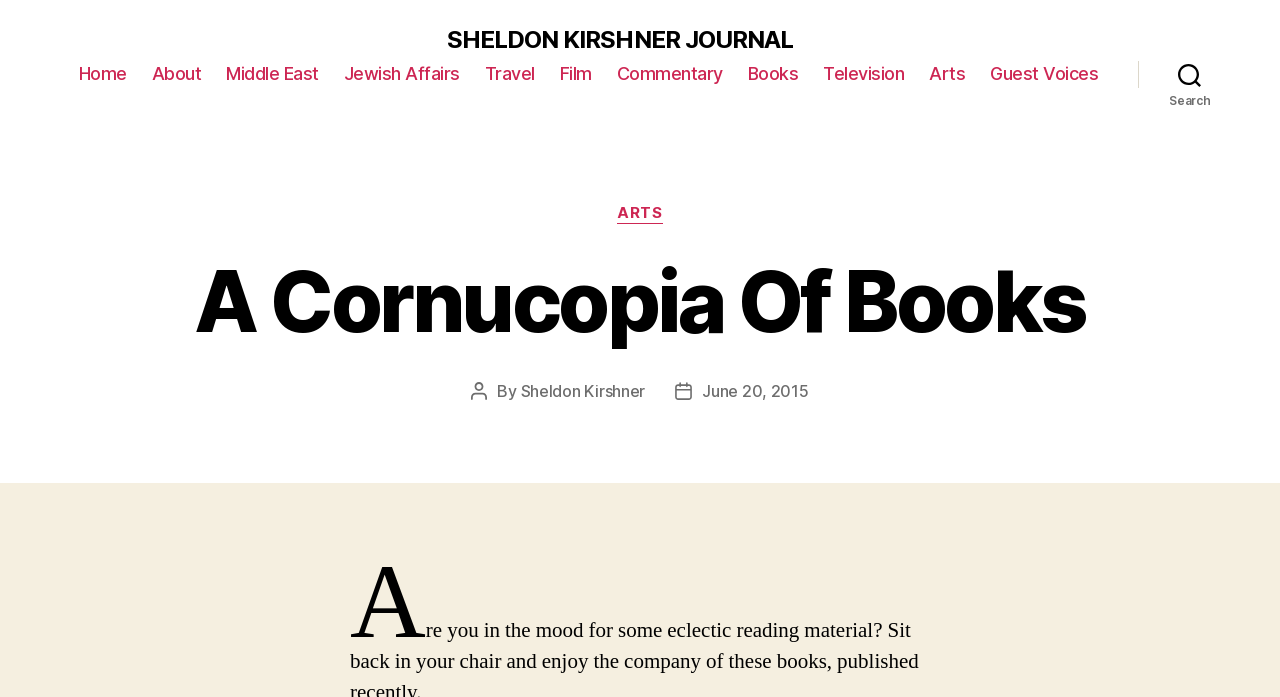When was the post published?
Offer a detailed and full explanation in response to the question.

The publication date of the post can be found by looking at the section below the heading 'A Cornucopia Of Books', where it is written 'Post date: June 20, 2015'. This indicates that the post was published on June 20, 2015.